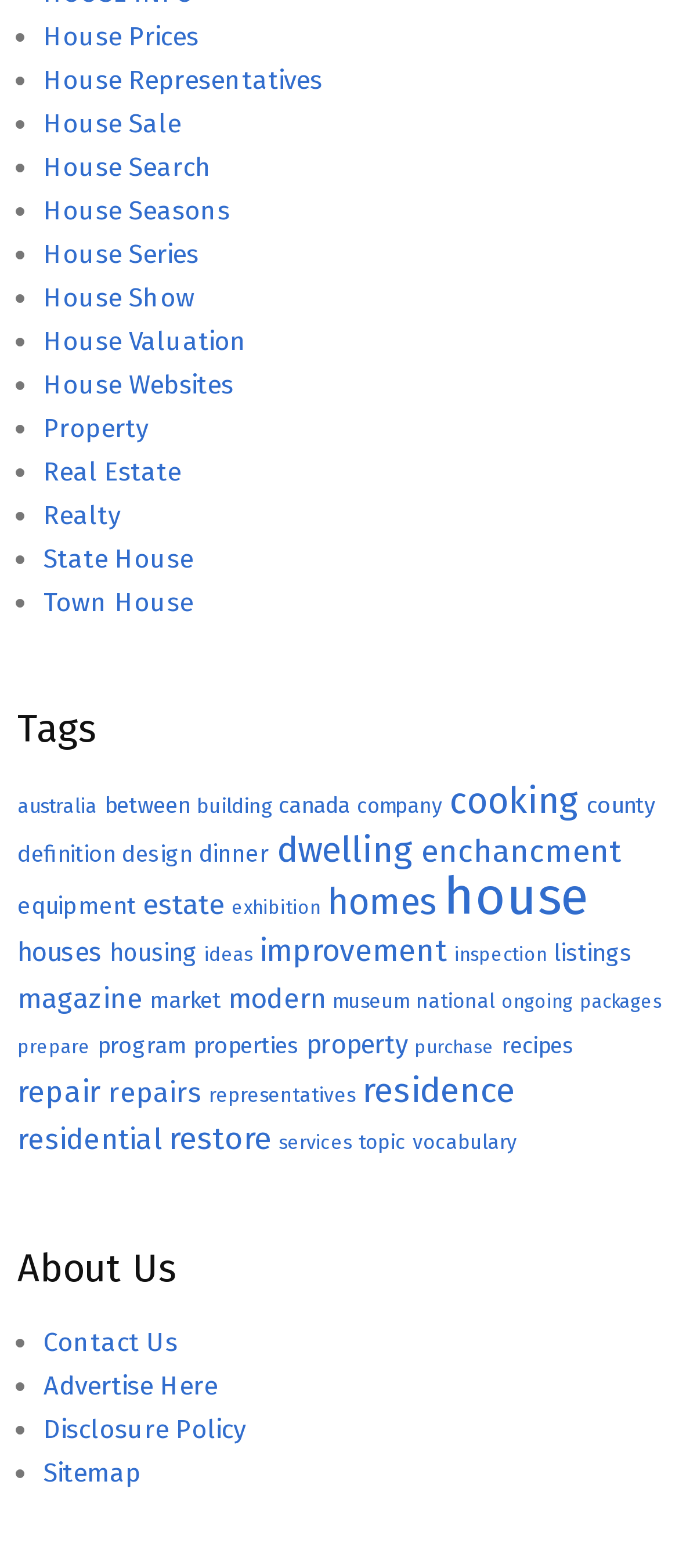Pinpoint the bounding box coordinates of the clickable area necessary to execute the following instruction: "Contact Us". The coordinates should be given as four float numbers between 0 and 1, namely [left, top, right, bottom].

[0.064, 0.846, 0.262, 0.866]